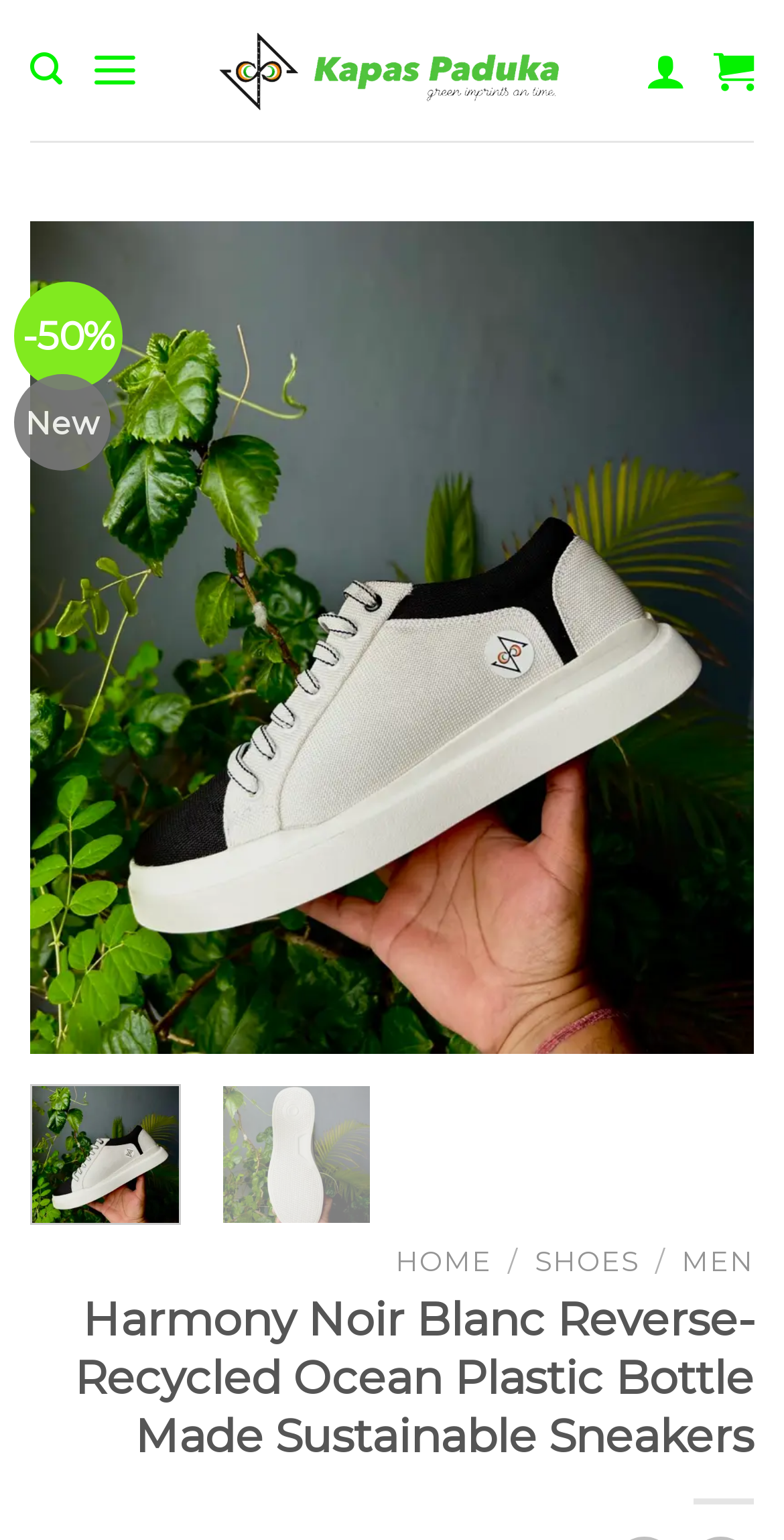Determine the main headline of the webpage and provide its text.

Harmony Noir Blanc Reverse-Recycled Ocean Plastic Bottle Made Sustainable Sneakers